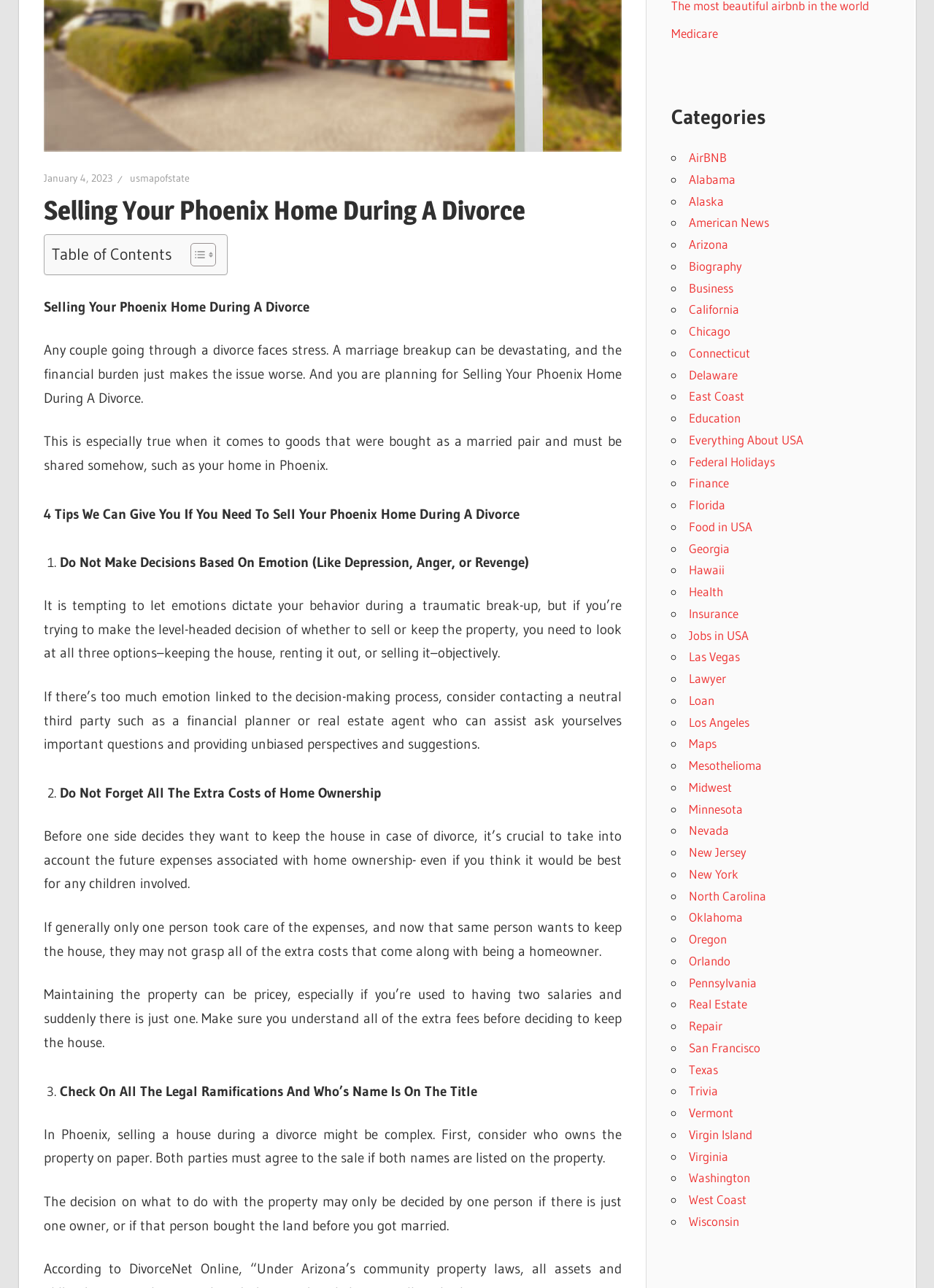Find the bounding box coordinates for the HTML element described as: "January 4, 2023". The coordinates should consist of four float values between 0 and 1, i.e., [left, top, right, bottom].

[0.046, 0.133, 0.12, 0.143]